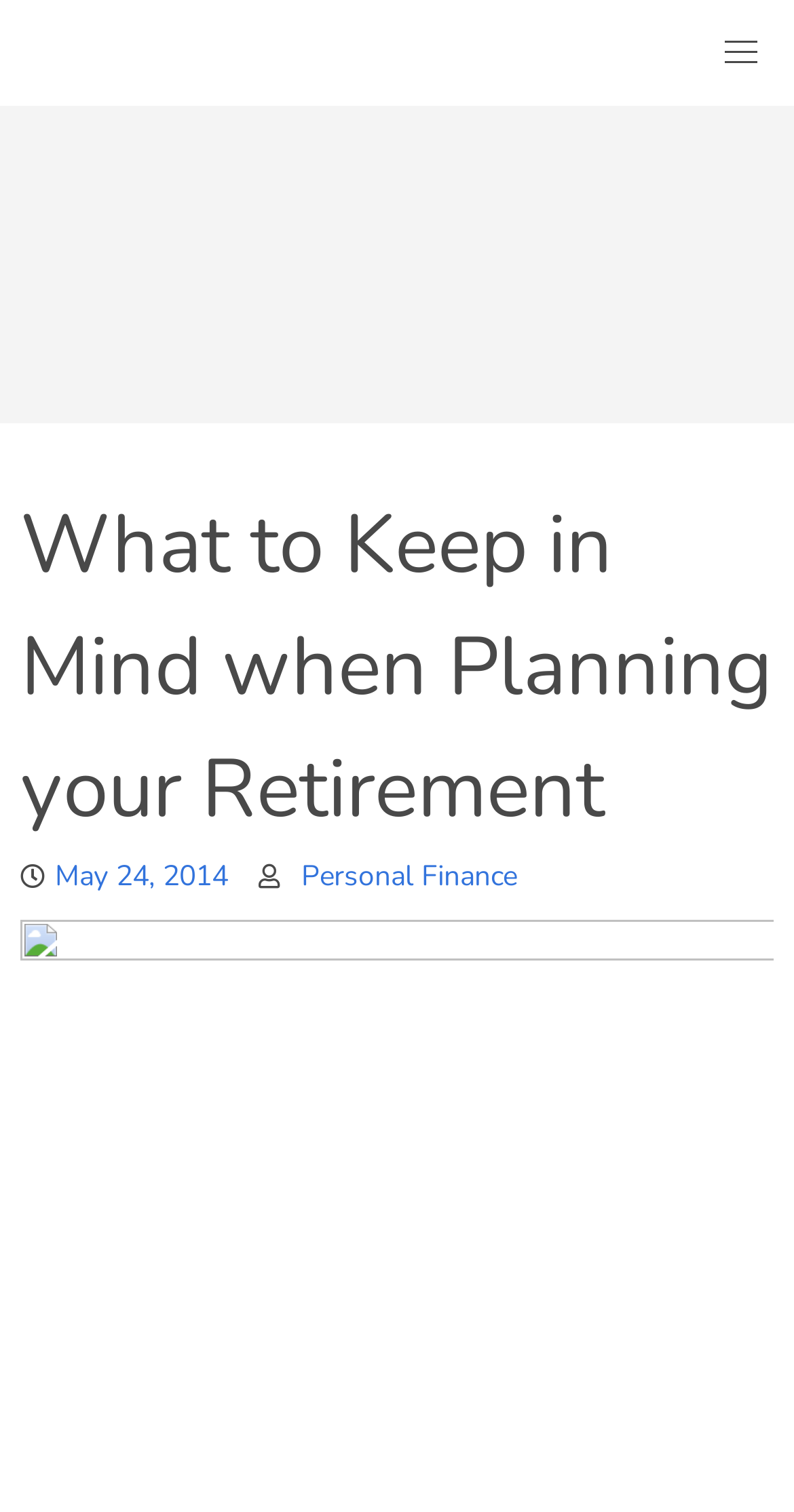Detail the webpage's structure and highlights in your description.

The webpage appears to be an article or blog post about retirement planning, specifically discussing what to keep in mind when planning for retirement. The title of the article is prominently displayed at the top of the page, "What to Keep in Mind when Planning your Retirement". 

Below the title, there is a date "May 24, 2014" and a category label "Personal Finance", which suggests that the article was published on that date and falls under the personal finance category.

At the very top of the page, there is a main navigation menu that spans the entire width of the page. Within this menu, there is a button on the right side that is not currently expanded.

The overall structure of the page is clean and easy to follow, with clear headings and concise text.